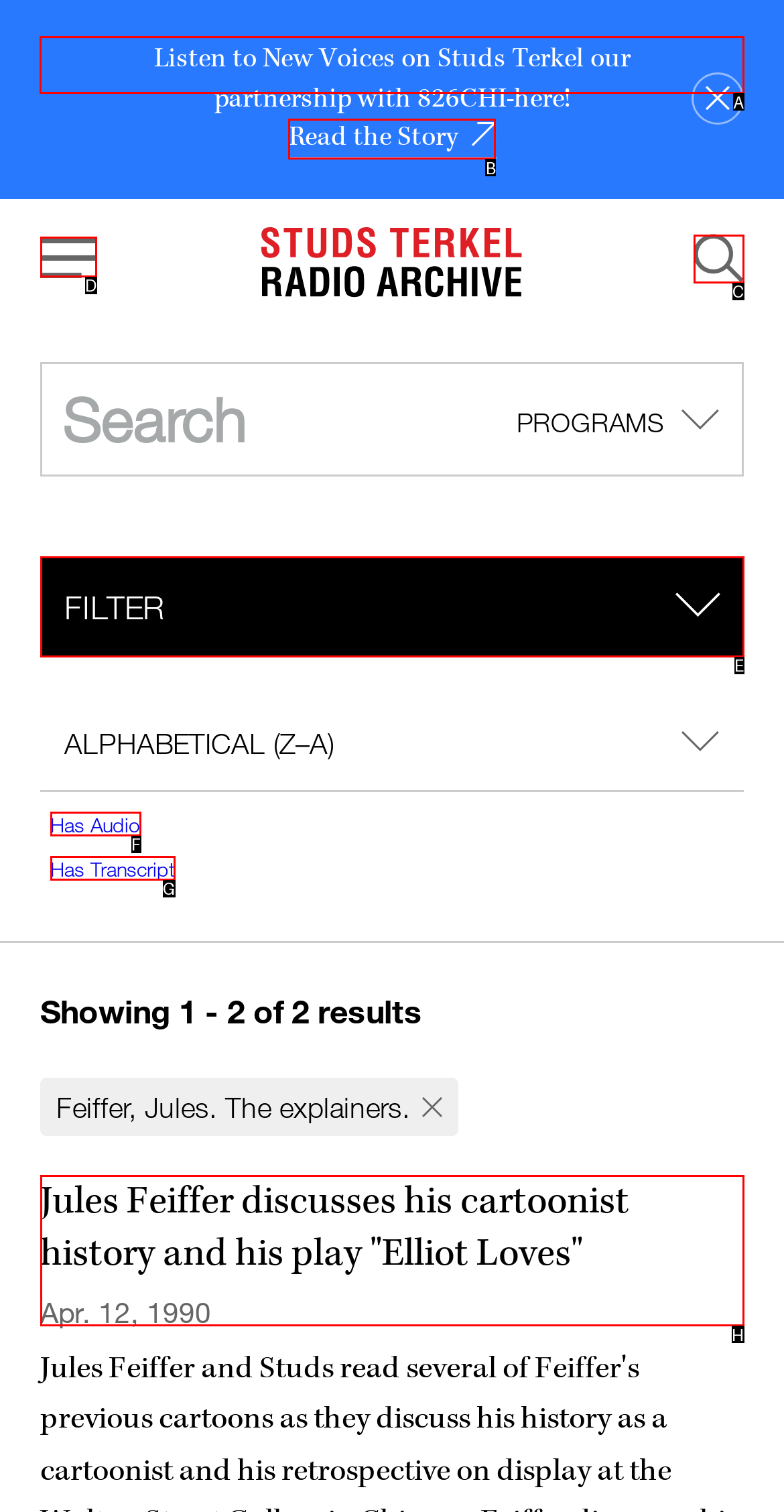Choose the UI element to click on to achieve this task: Search for programs. Reply with the letter representing the selected element.

A